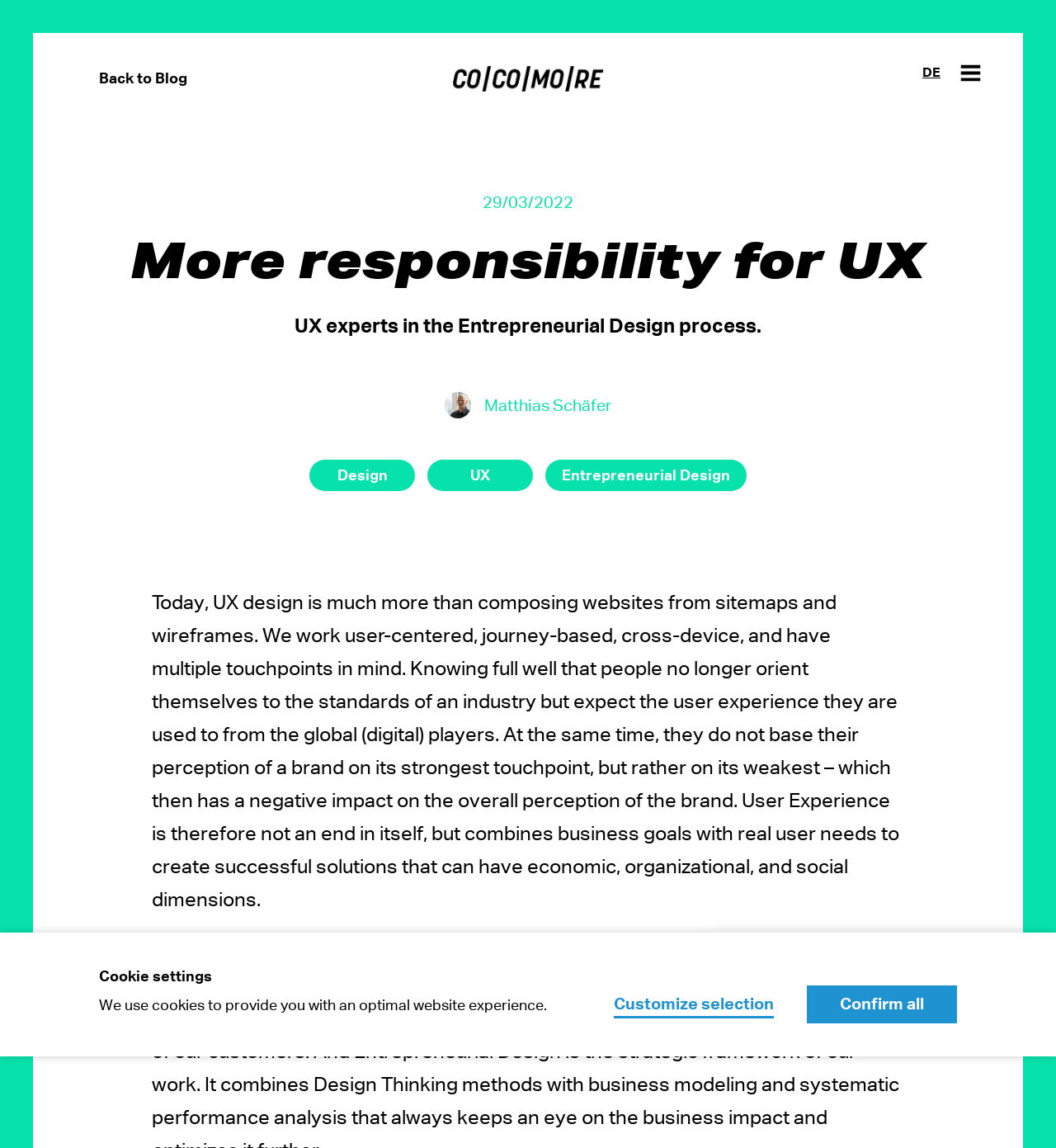Find and specify the bounding box coordinates that correspond to the clickable region for the instruction: "Open menu".

[0.9, 0.046, 0.938, 0.081]